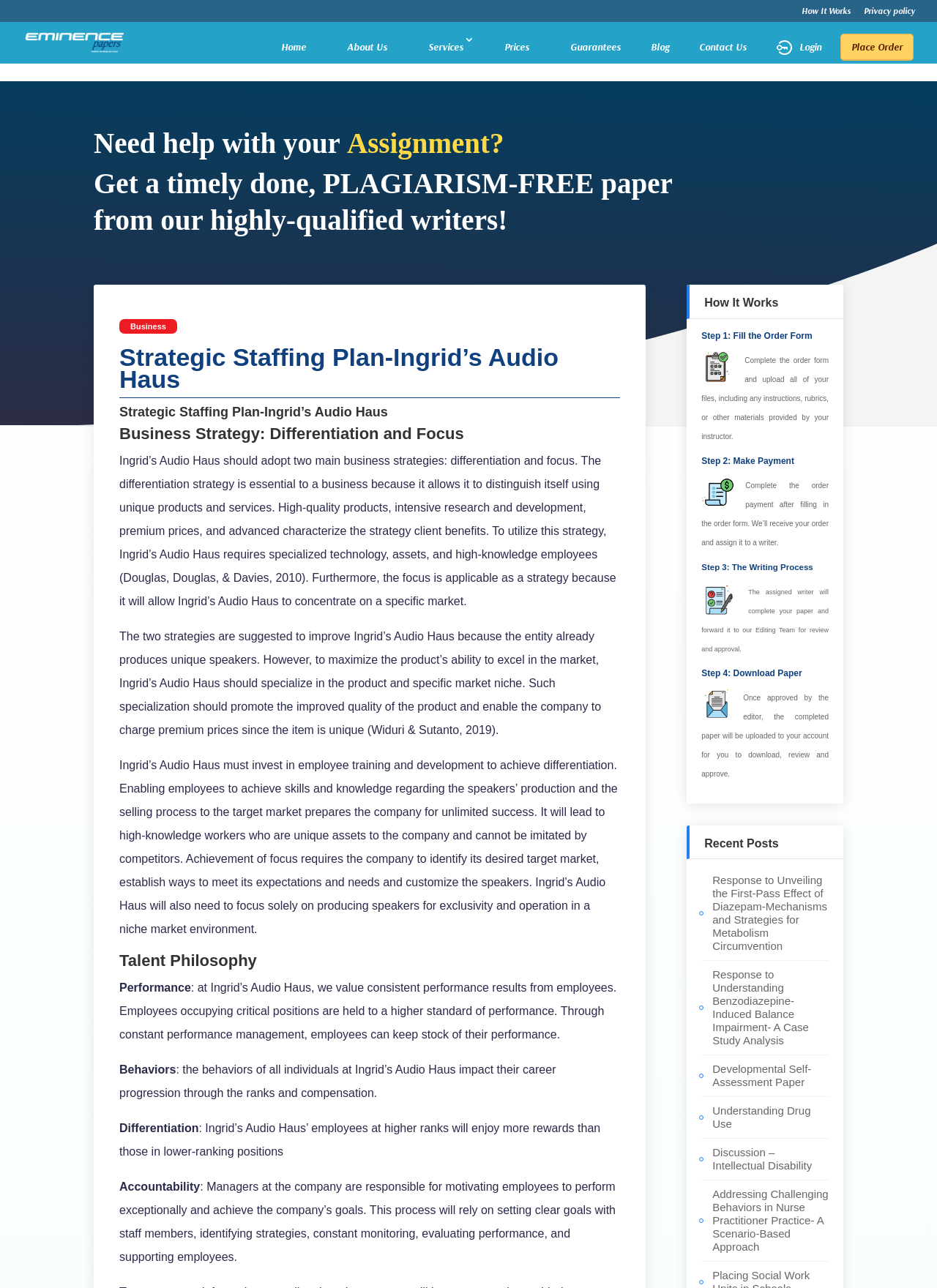Please mark the bounding box coordinates of the area that should be clicked to carry out the instruction: "Click on the 'How It Works' link".

[0.855, 0.005, 0.908, 0.017]